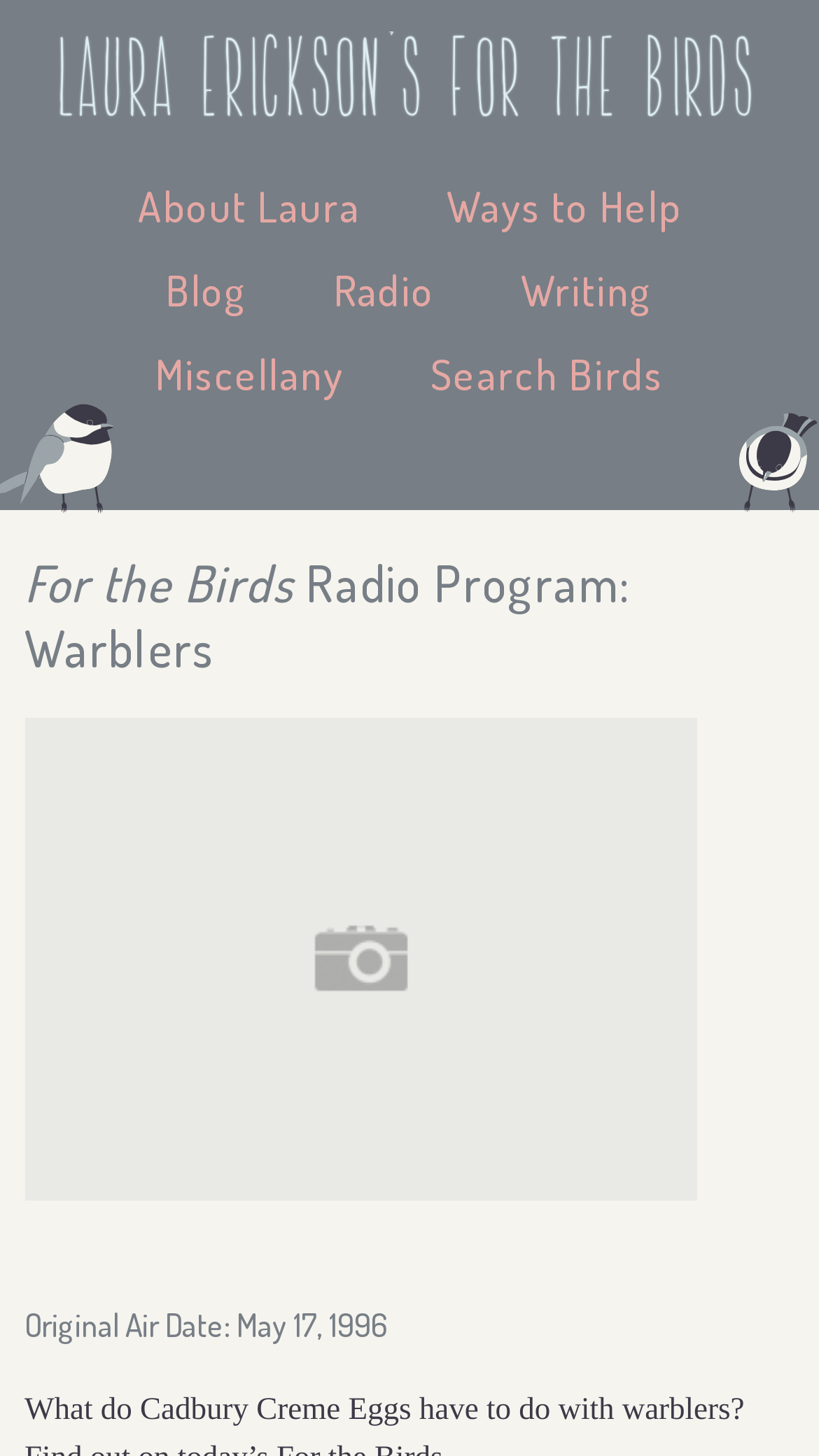Identify the bounding box coordinates for the region of the element that should be clicked to carry out the instruction: "visit Laura Erickson's homepage". The bounding box coordinates should be four float numbers between 0 and 1, i.e., [left, top, right, bottom].

[0.0, 0.022, 1.0, 0.089]